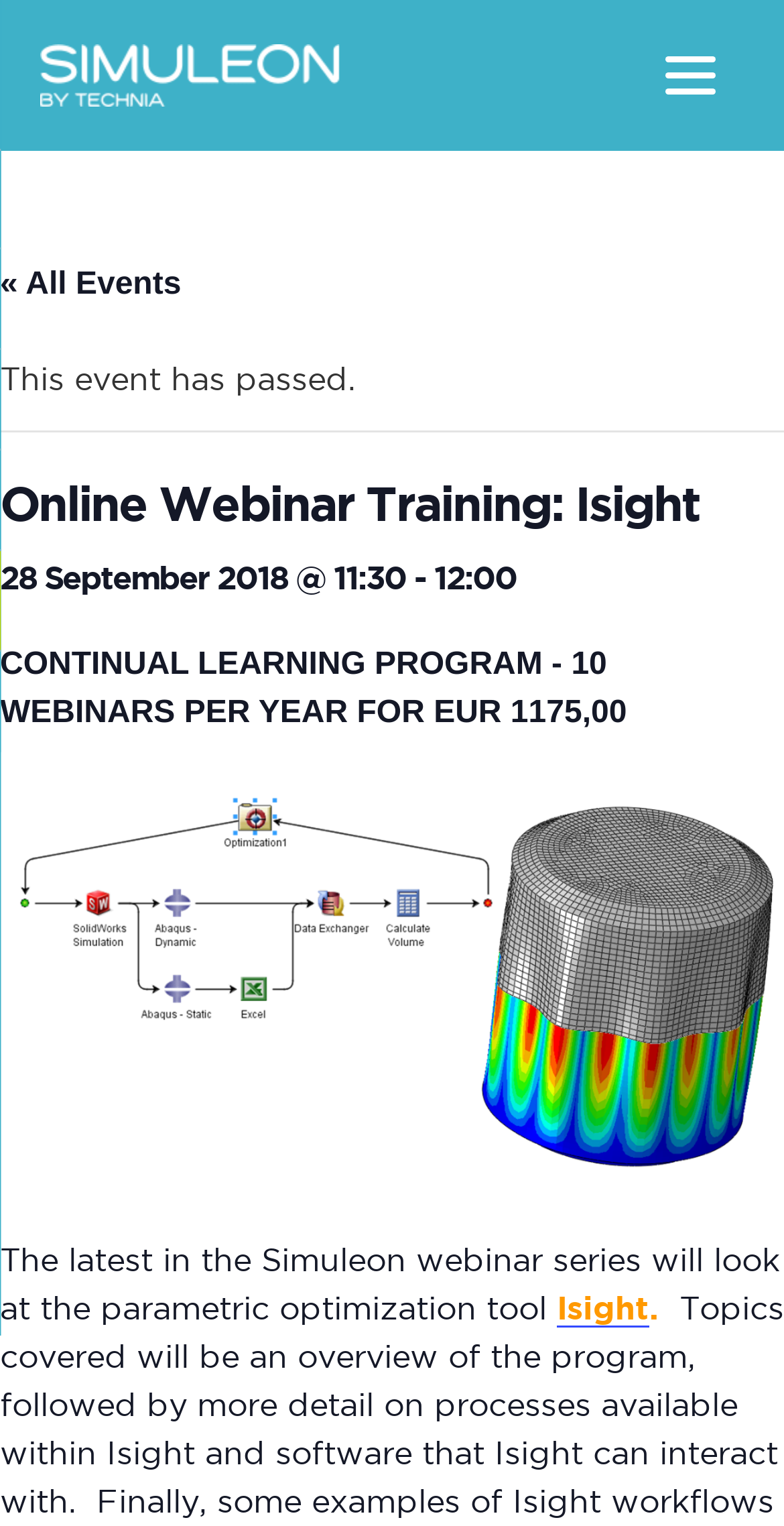Provide a single word or phrase to answer the given question: 
What is the purpose of the webinar?

To look at the parametric optimization tool